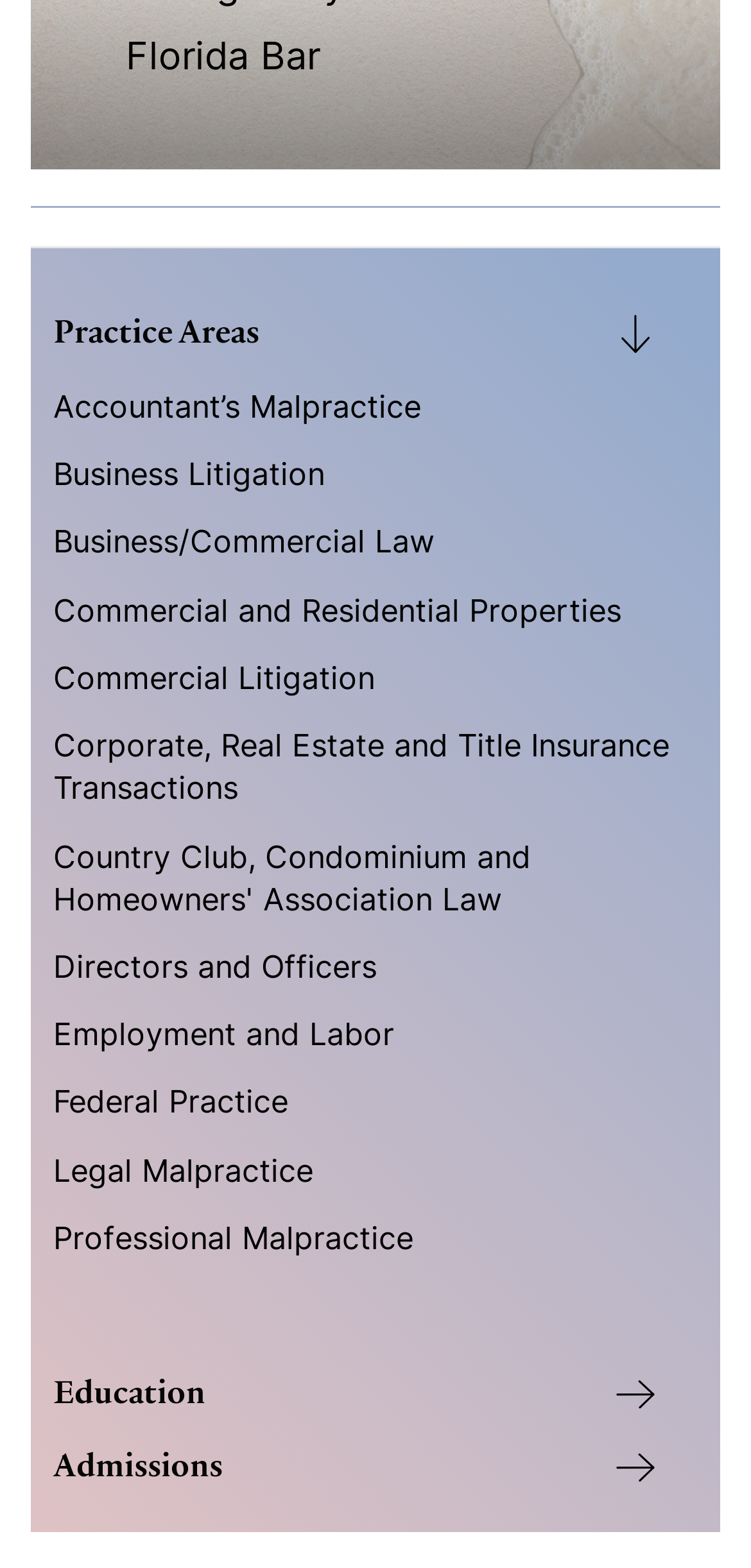Give a short answer using one word or phrase for the question:
What is the second heading on the webpage?

Education